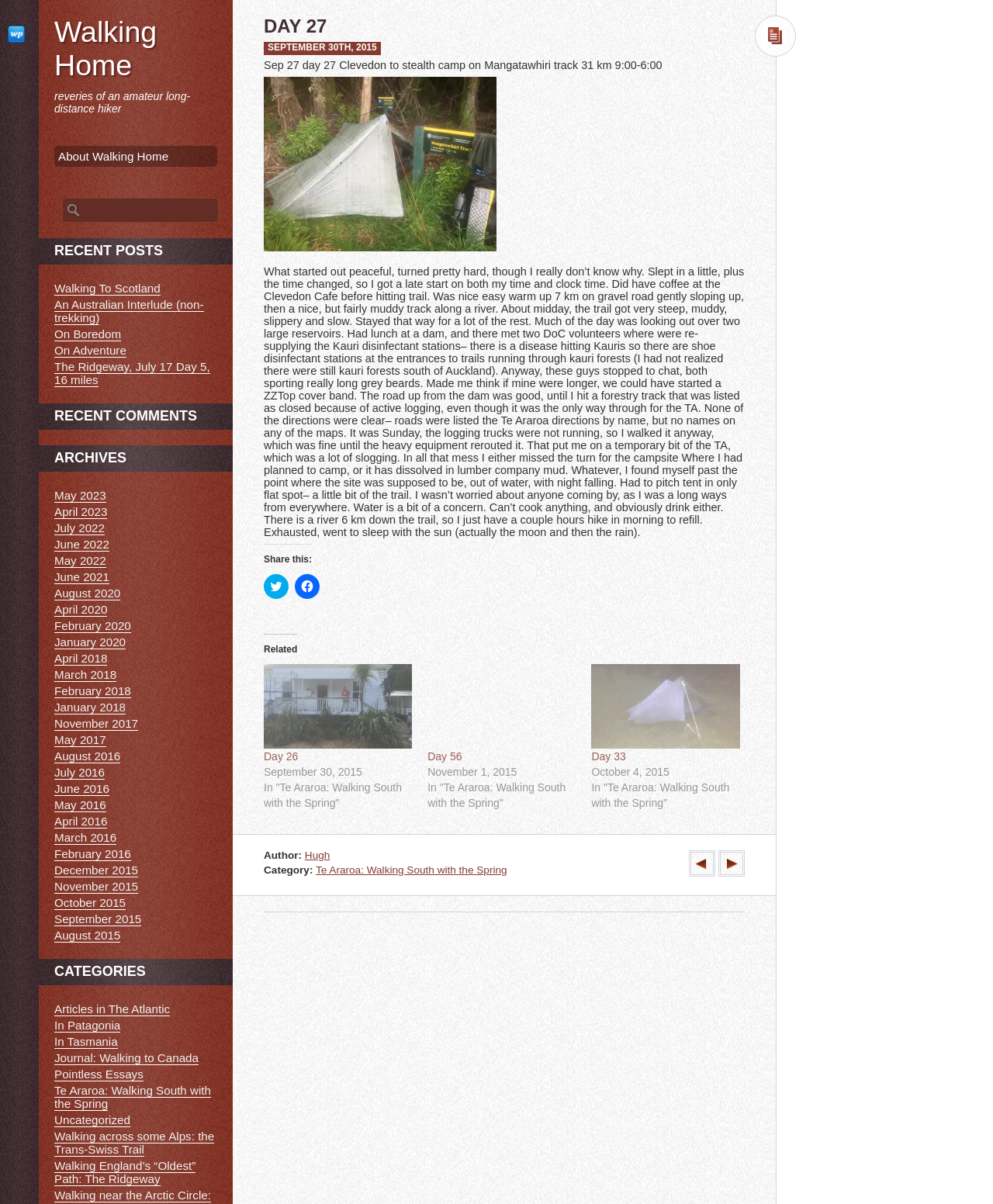Answer succinctly with a single word or phrase:
What is the date of the article?

September 30, 2015